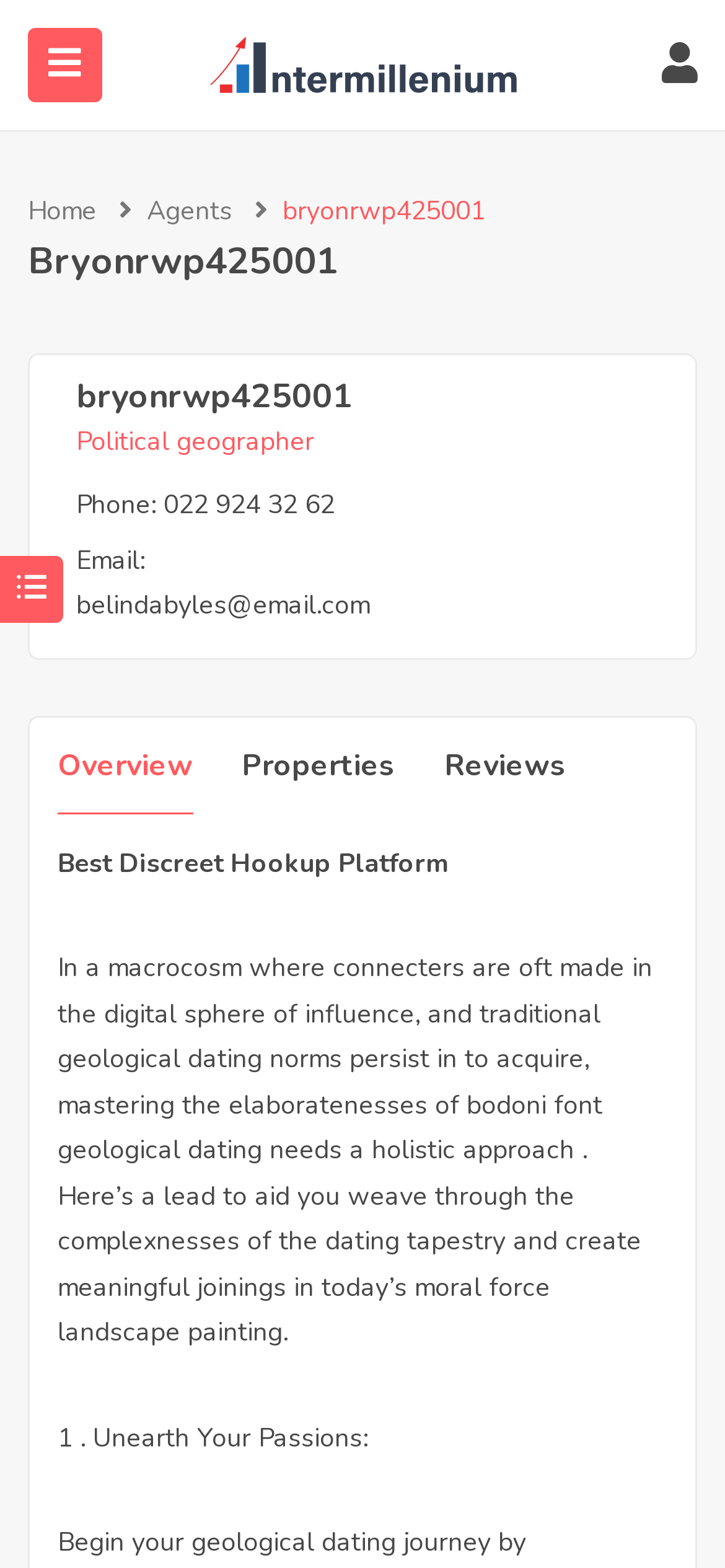Based on the image, provide a detailed and complete answer to the question: 
What is the name of the person on this webpage?

I found the name 'Bryonrwp425001' in the heading element with bounding box coordinates [0.038, 0.15, 0.962, 0.183] and also in the static text element with bounding box coordinates [0.39, 0.123, 0.669, 0.146].